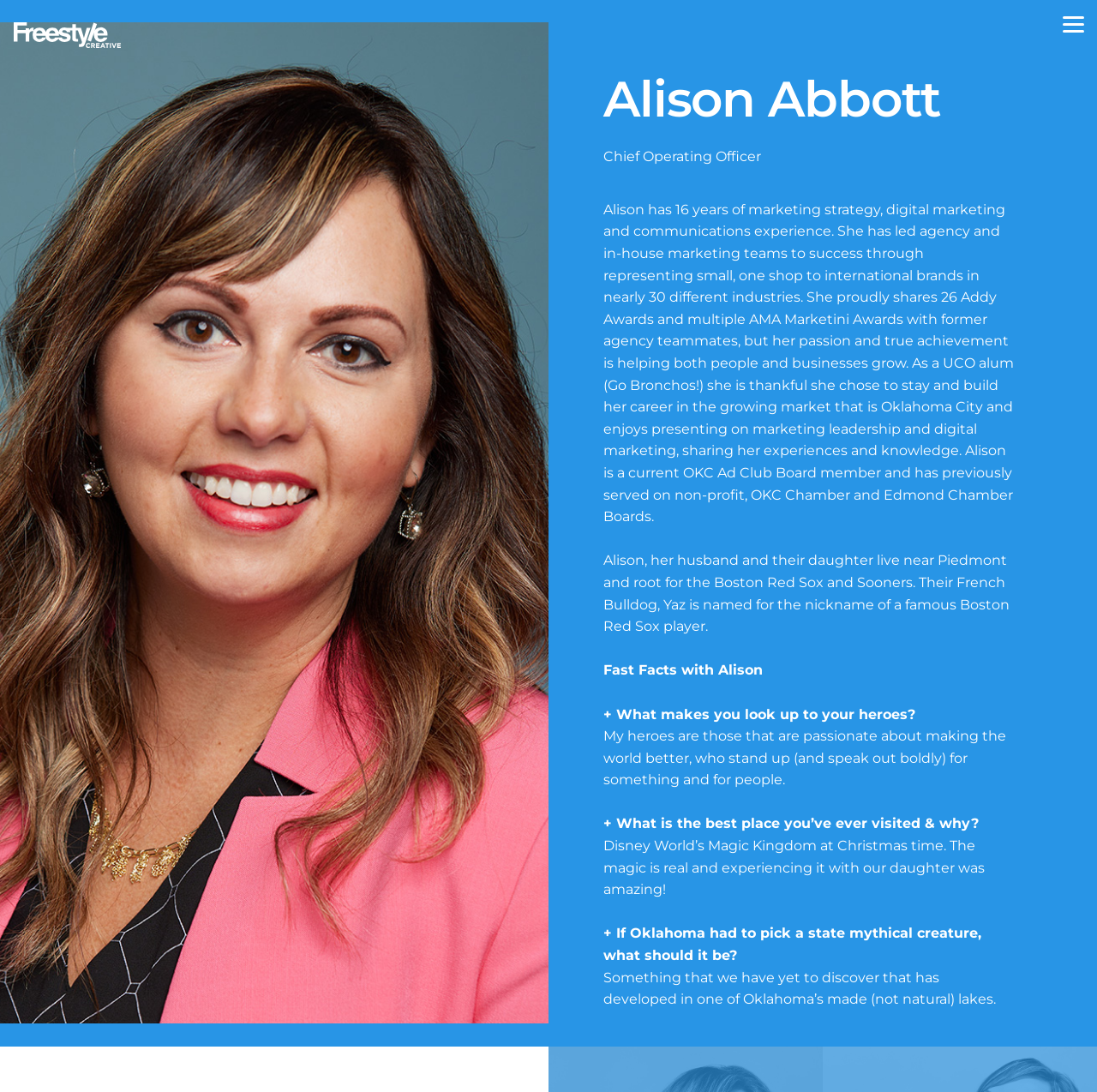Specify the bounding box coordinates for the region that must be clicked to perform the given instruction: "Call 405.703.4110".

[0.019, 0.864, 0.085, 0.875]